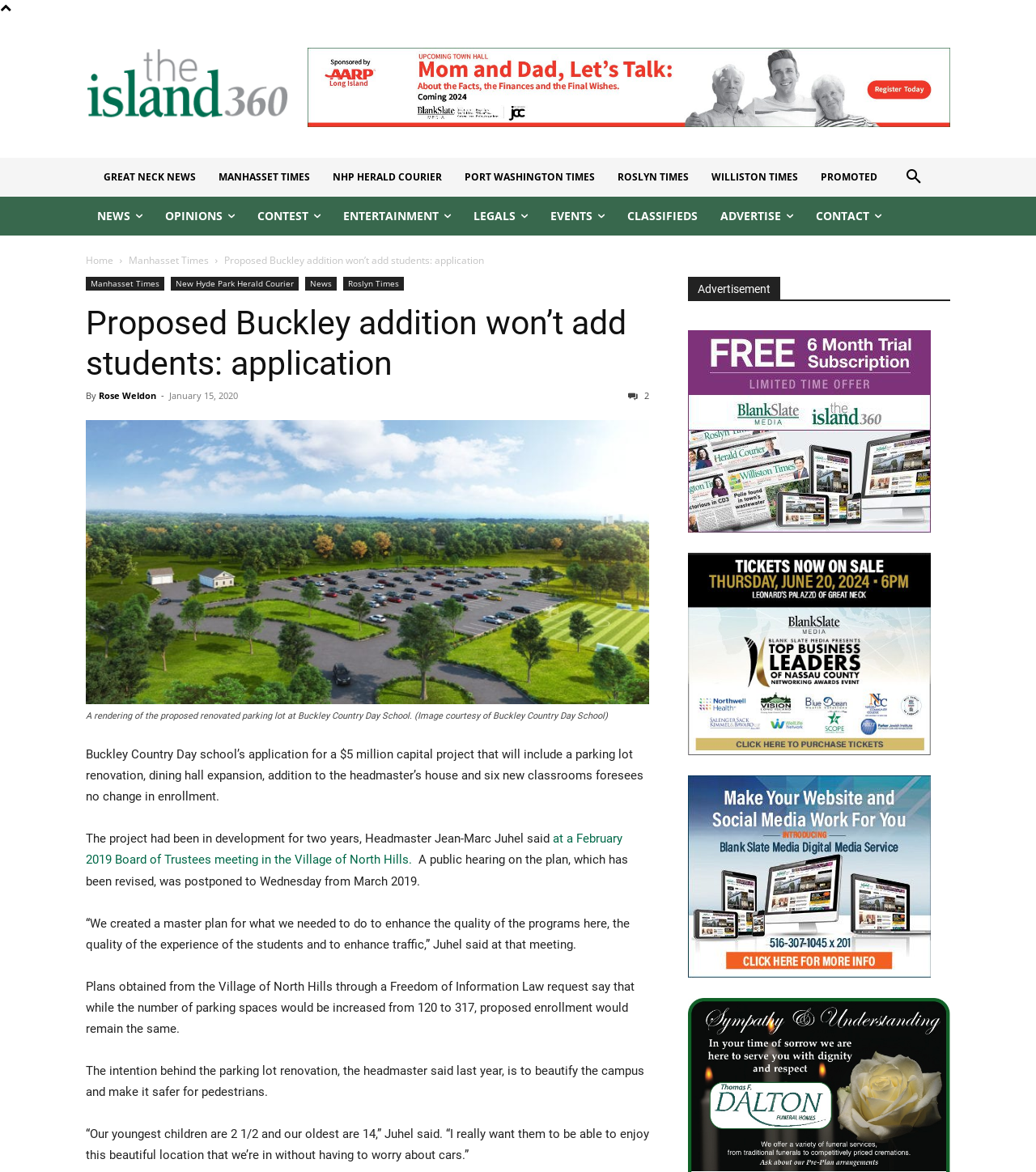Provide a one-word or short-phrase answer to the question:
What is the purpose of the parking lot renovation?

To beautify the campus and make it safer for pedestrians